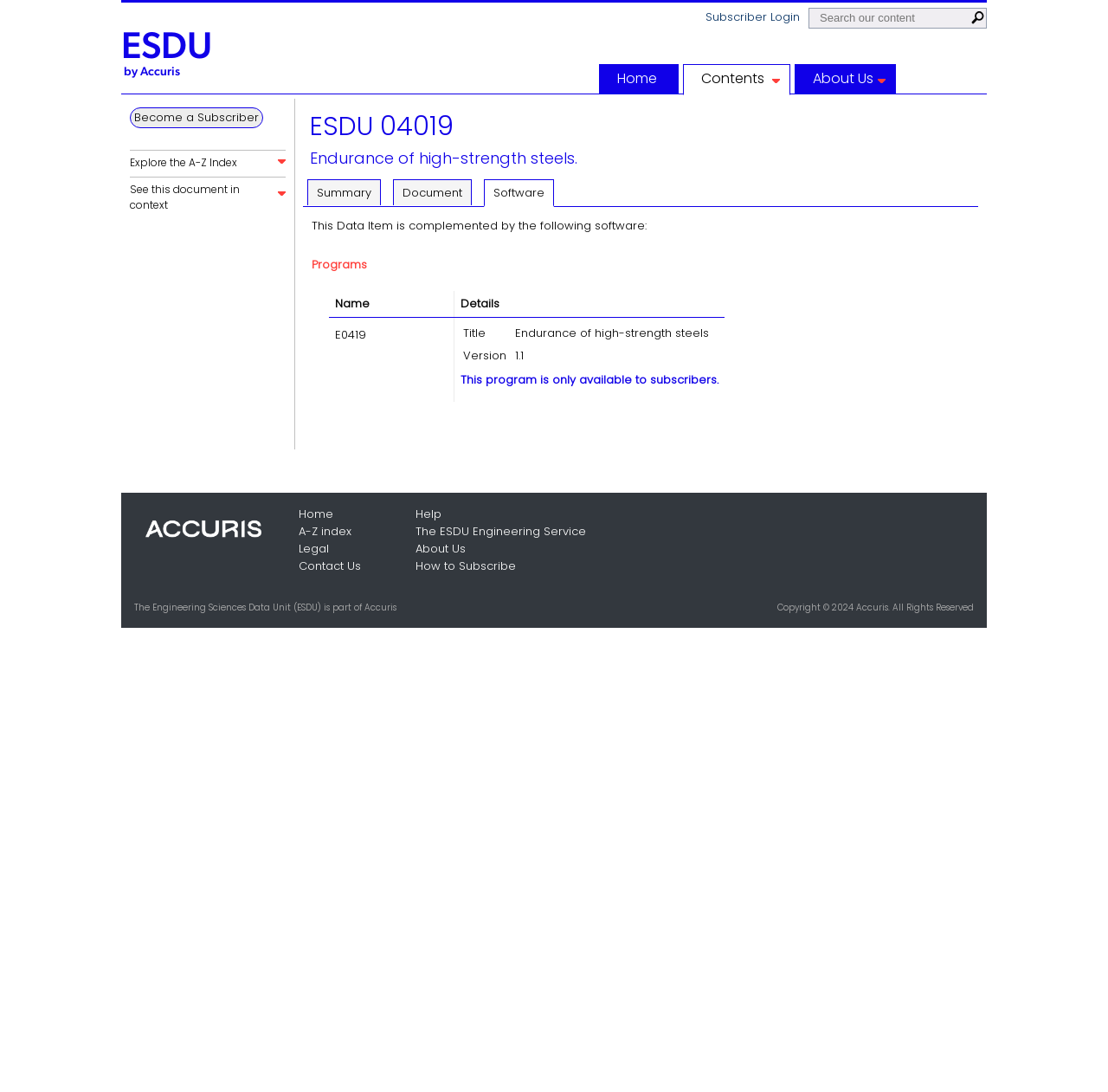Answer the following in one word or a short phrase: 
What is the relationship between ESDU and Accuris?

ESDU is part of Accuris